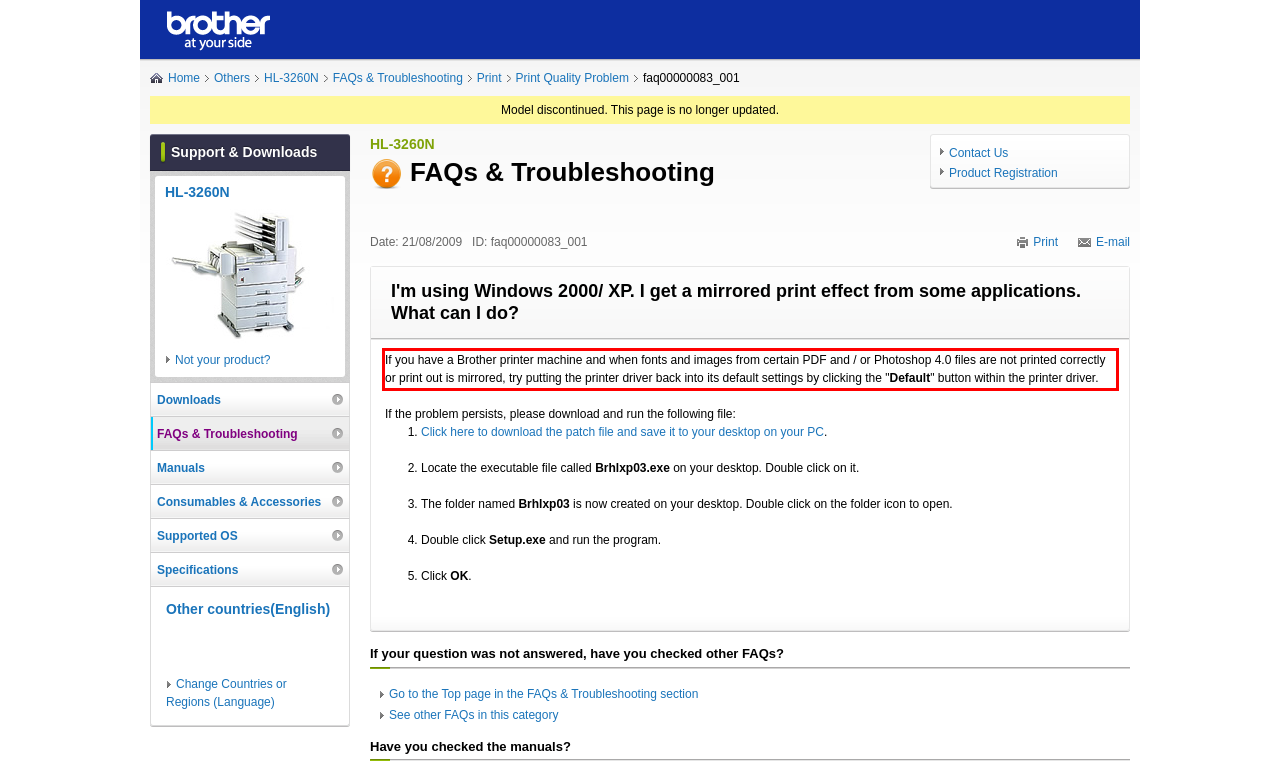Given a screenshot of a webpage with a red bounding box, please identify and retrieve the text inside the red rectangle.

If you have a Brother printer machine and when fonts and images from certain PDF and / or Photoshop 4.0 files are not printed correctly or print out is mirrored, try putting the printer driver back into its default settings by clicking the "Default" button within the printer driver.